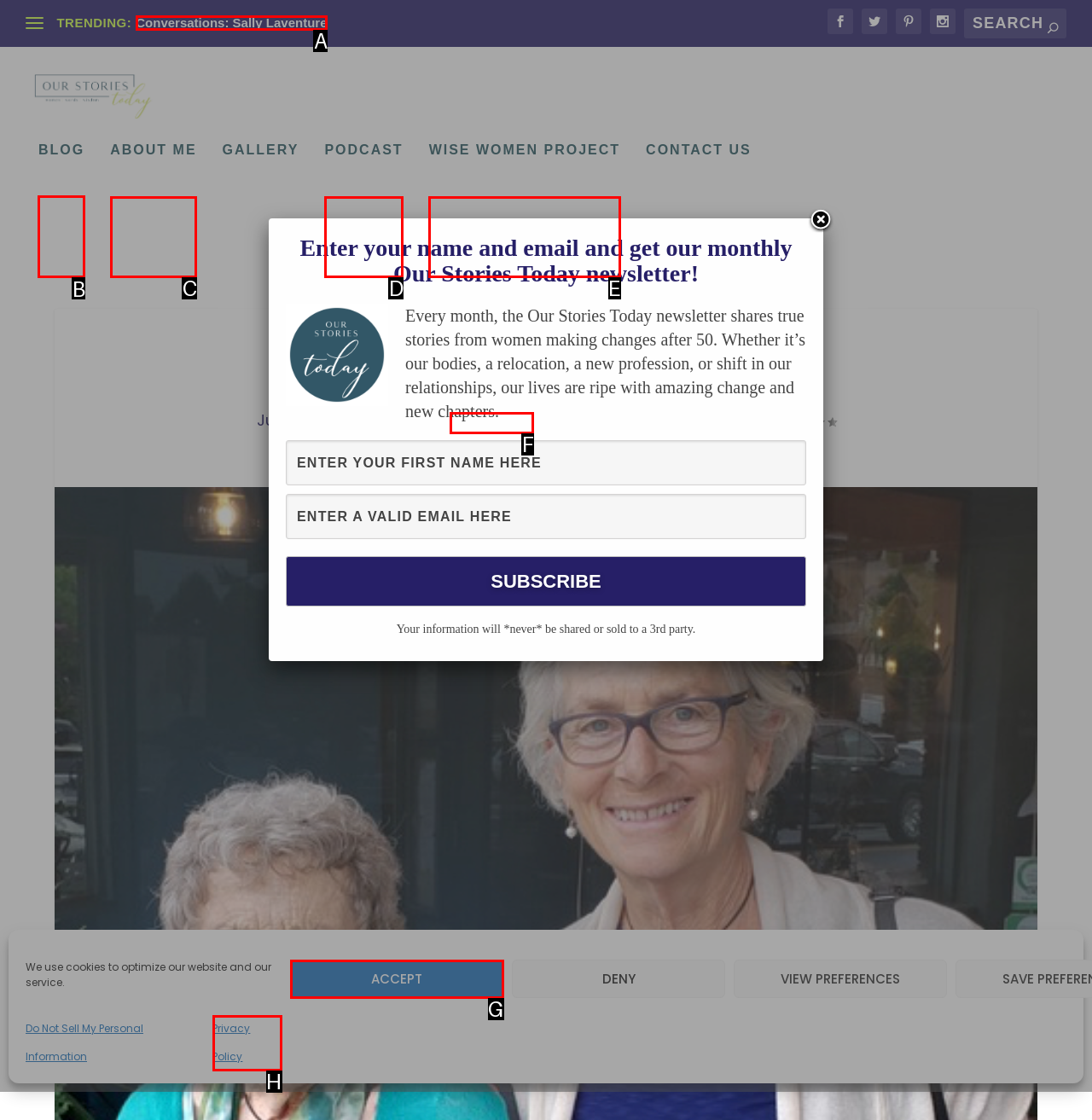Which lettered option should be clicked to achieve the task: Go to the blog page? Choose from the given choices.

B